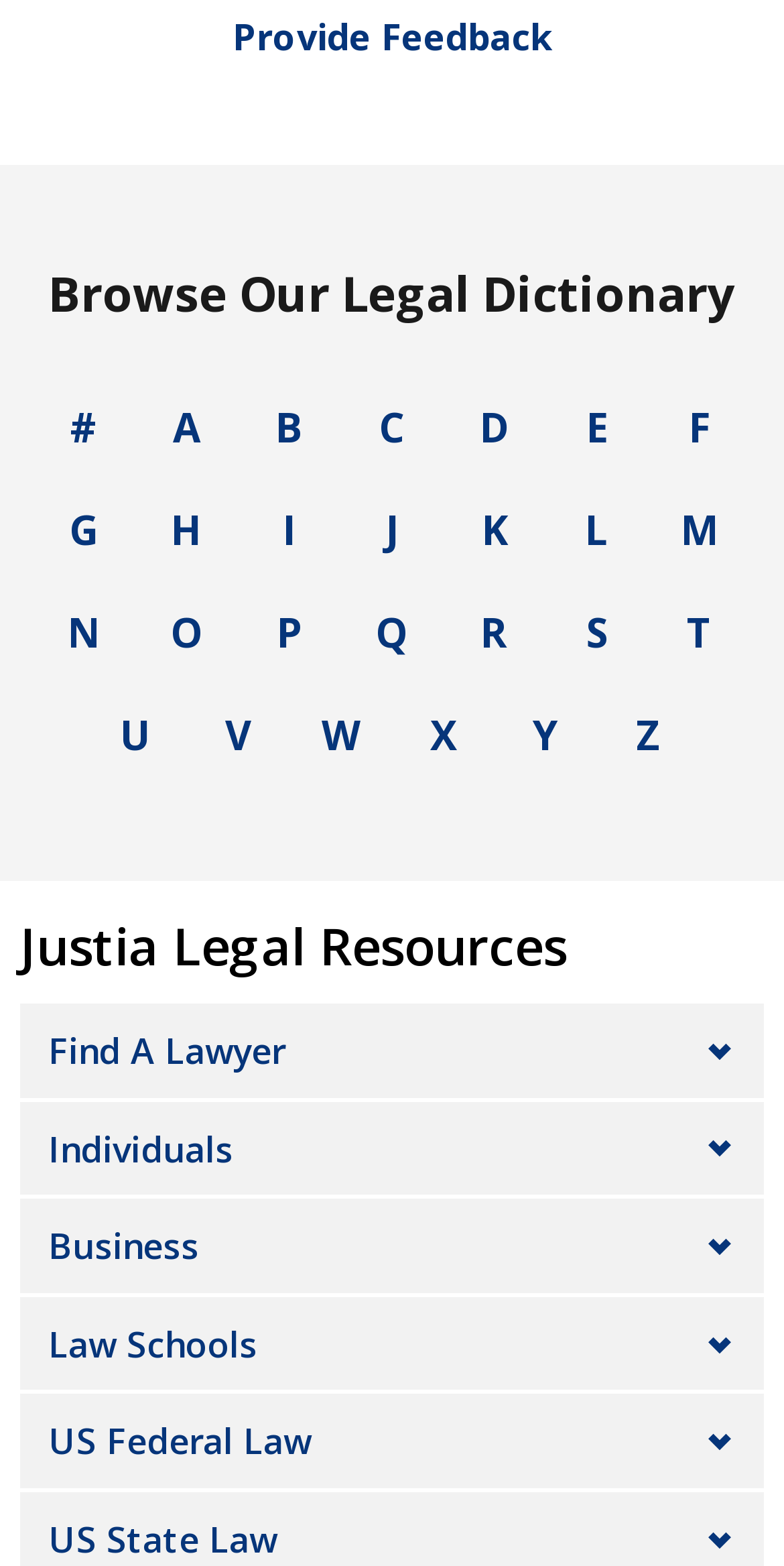What is the first letter in the alphabet list?
Answer the question based on the image using a single word or a brief phrase.

A